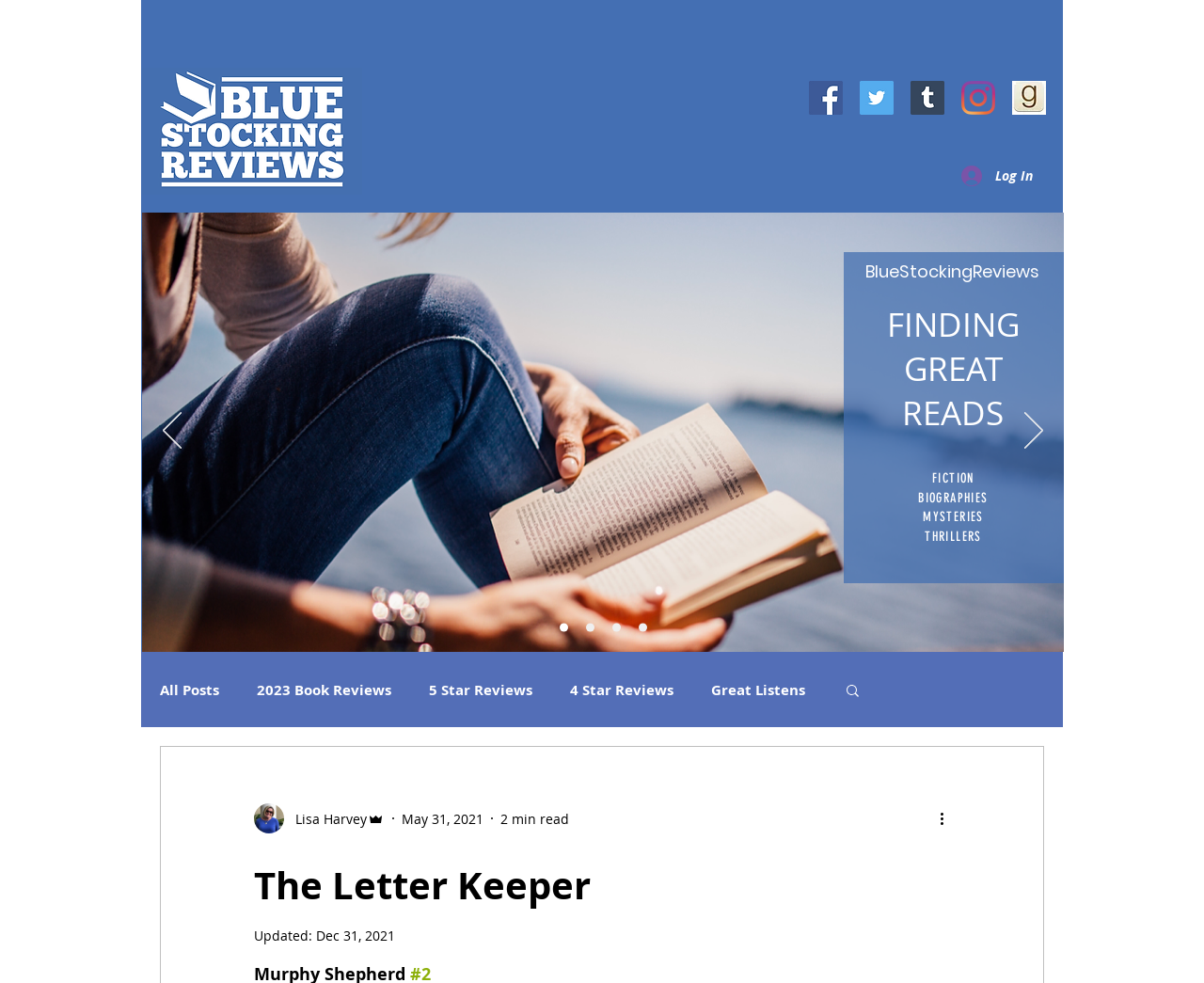Provide an in-depth caption for the contents of the webpage.

This webpage is about a book blog called "The Letter Keeper" and appears to be focused on book reviews and recommendations. At the top of the page, there is a social bar with links to various social media platforms, including Facebook, Twitter, Tumblr, Instagram, and Goodreads. Below the social bar, there is a navigation menu with links to the home page, about page, book blog, and contact page.

On the left side of the page, there is a slideshow with buttons to navigate through the slides. The slideshow appears to feature images related to reading and books. Above the slideshow, there is a heading that reads "BlueStockingReviews" and a series of headings that read "FINDING GREAT READS".

On the right side of the page, there is a section with links to various book categories, including fiction, biographies, mysteries, and thrillers. Below this section, there is a navigation menu with links to different book review categories, including 5-star reviews, 4-star reviews, and great listens.

Further down the page, there is a section with links to book reviews organized by year, including 2023, 2022, 2021, and 2020. There are also links to top ten books of the year and new releases.

At the bottom of the page, there is a search button and a log in/sign up button. Next to the log in/sign up button, there is a section with a writer's picture and information about the writer, including their name, role, and a brief description of a blog post.

Overall, this webpage appears to be a book blog with a focus on reviewing and recommending books, and providing resources for readers to find new books to read.